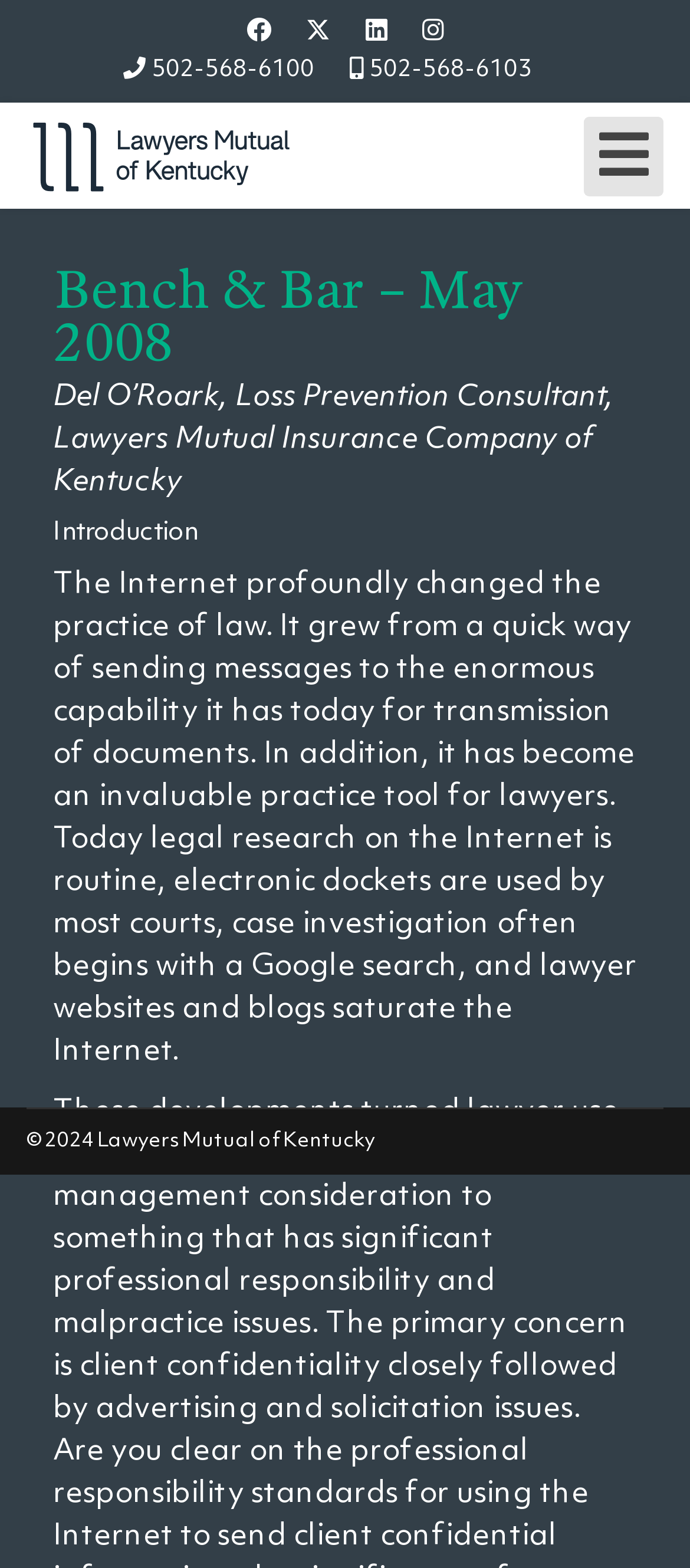Respond to the following question using a concise word or phrase: 
What is the color of the Facebook icon?

Blue